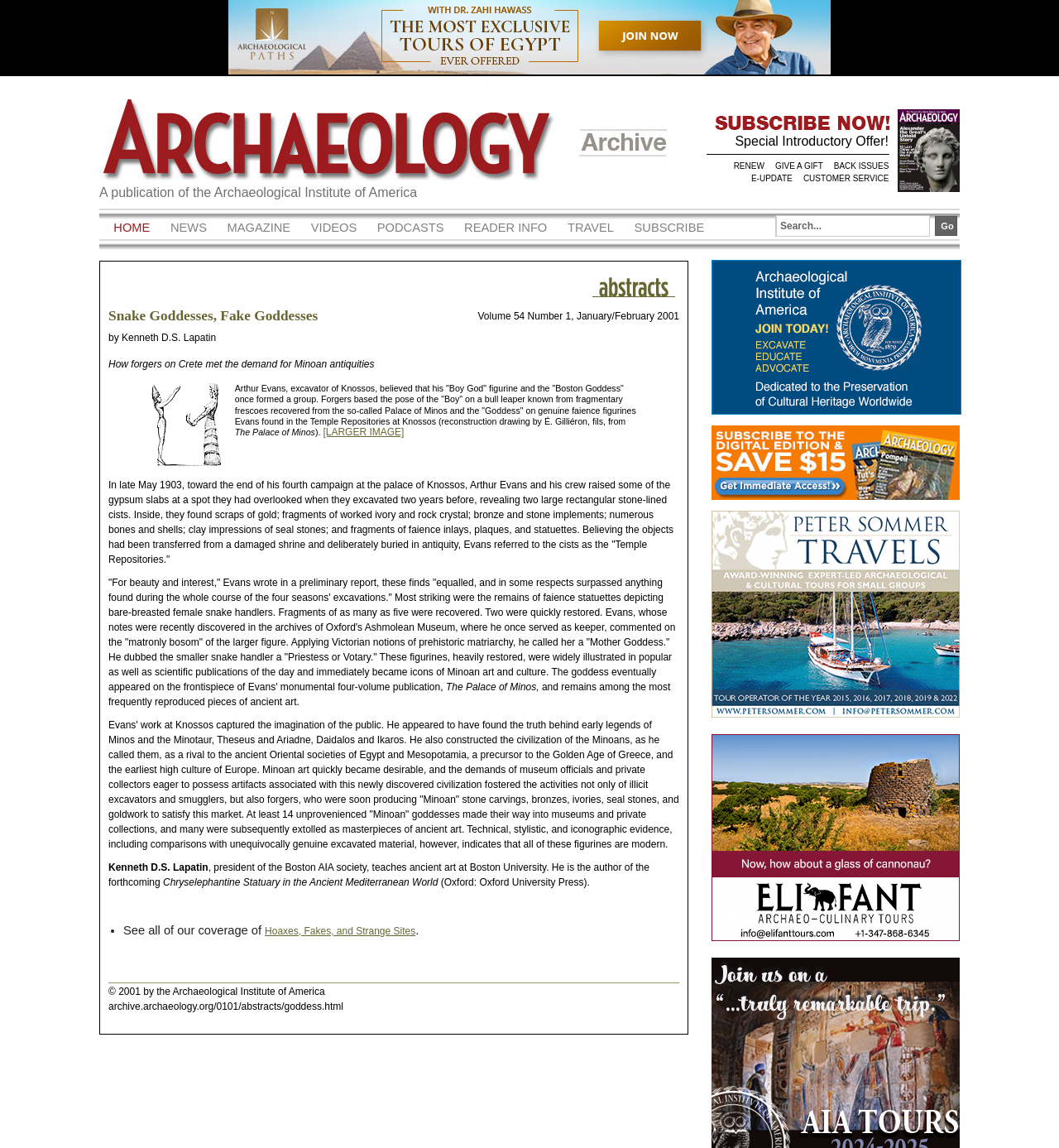Locate the bounding box coordinates of the region to be clicked to comply with the following instruction: "Search for something". The coordinates must be four float numbers between 0 and 1, in the form [left, top, right, bottom].

[0.732, 0.187, 0.878, 0.206]